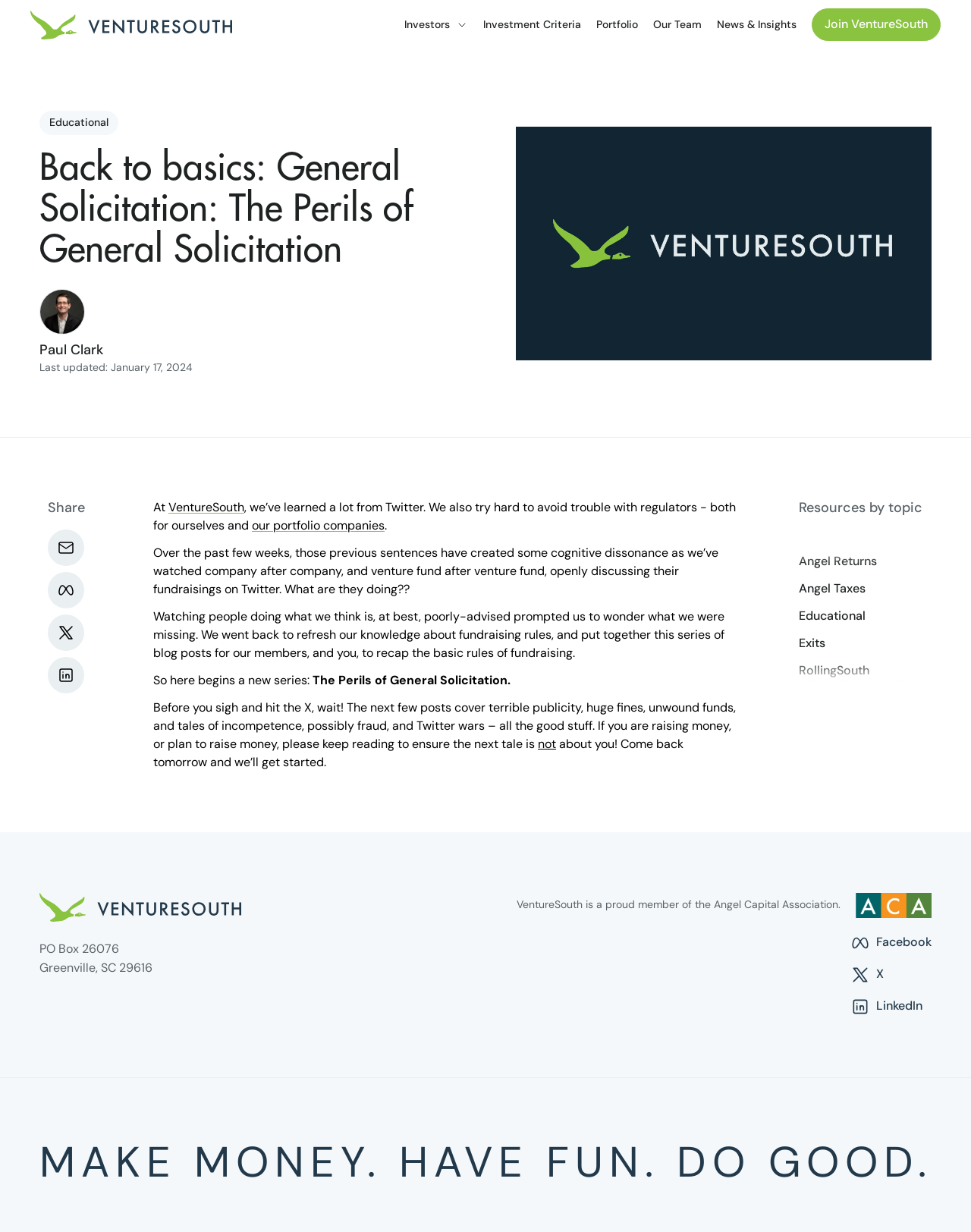Pinpoint the bounding box coordinates of the clickable element needed to complete the instruction: "Share the post on LinkedIn". The coordinates should be provided as four float numbers between 0 and 1: [left, top, right, bottom].

[0.049, 0.534, 0.087, 0.563]